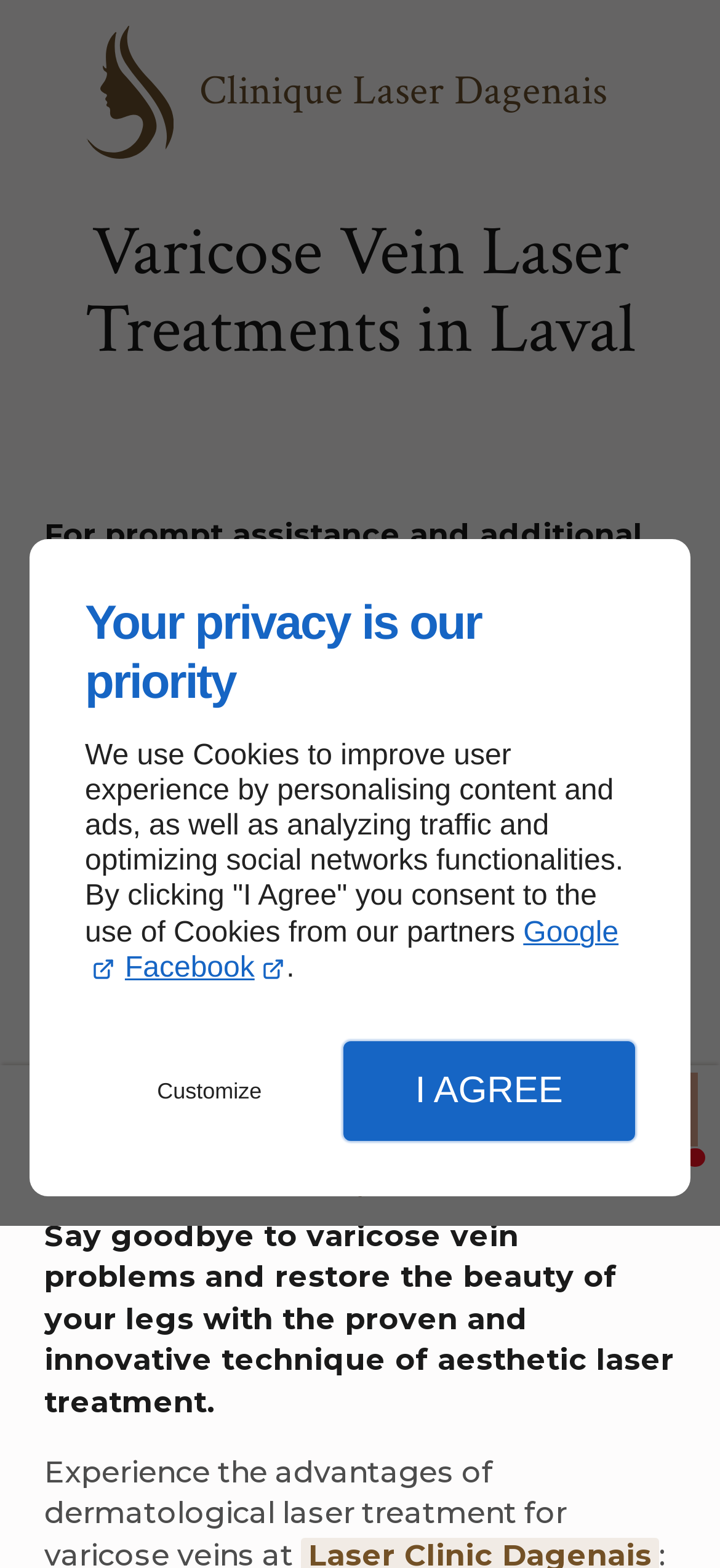From the webpage screenshot, predict the bounding box of the UI element that matches this description: "Close".

[0.698, 0.874, 0.9, 0.913]